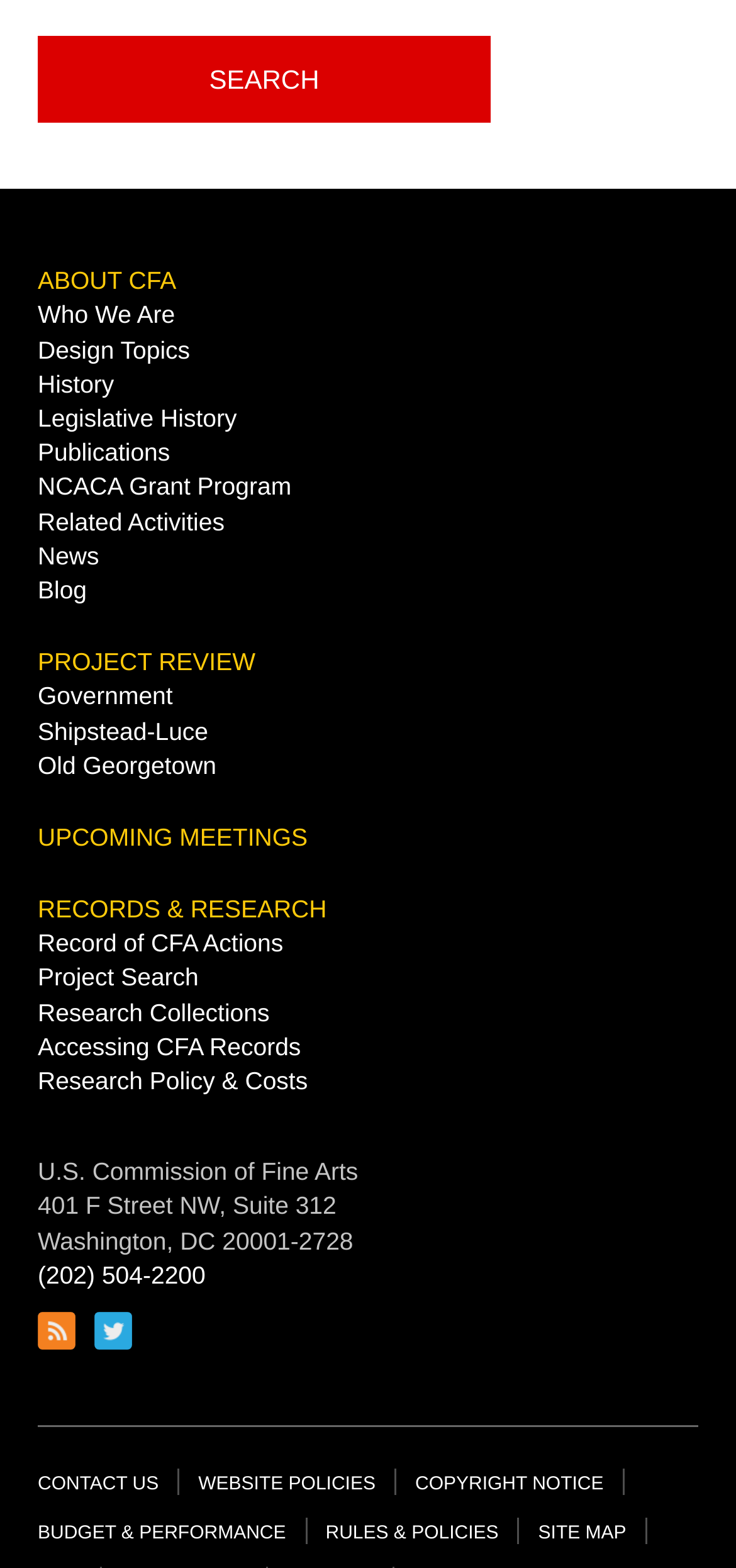What is the phone number of the organization?
Provide a detailed and well-explained answer to the question.

I found the phone number by looking at the link element with the text '(202) 504-2200' located at the bottom of the webpage, which is likely to be the phone number of the organization.